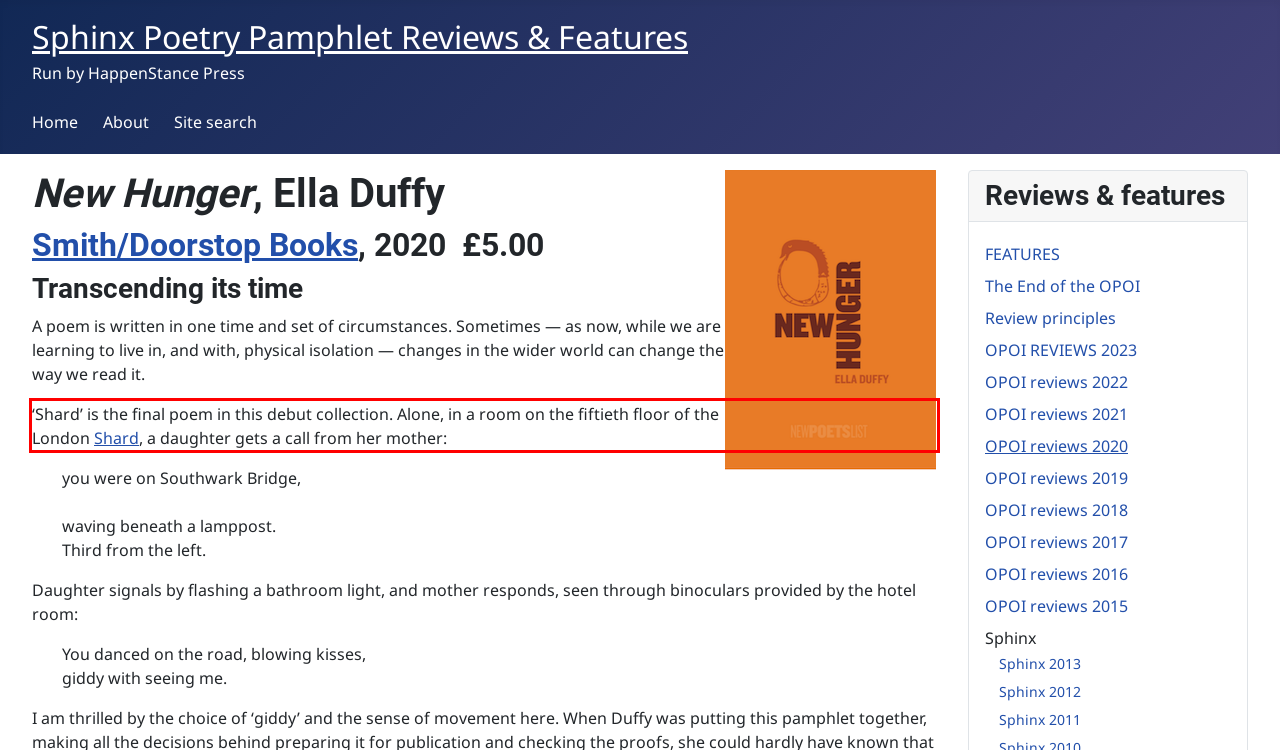Using OCR, extract the text content found within the red bounding box in the given webpage screenshot.

‘Shard’ is the final poem in this debut collection. Alone, in a room on the fiftieth floor of the London Shard, a daughter gets a call from her mother: